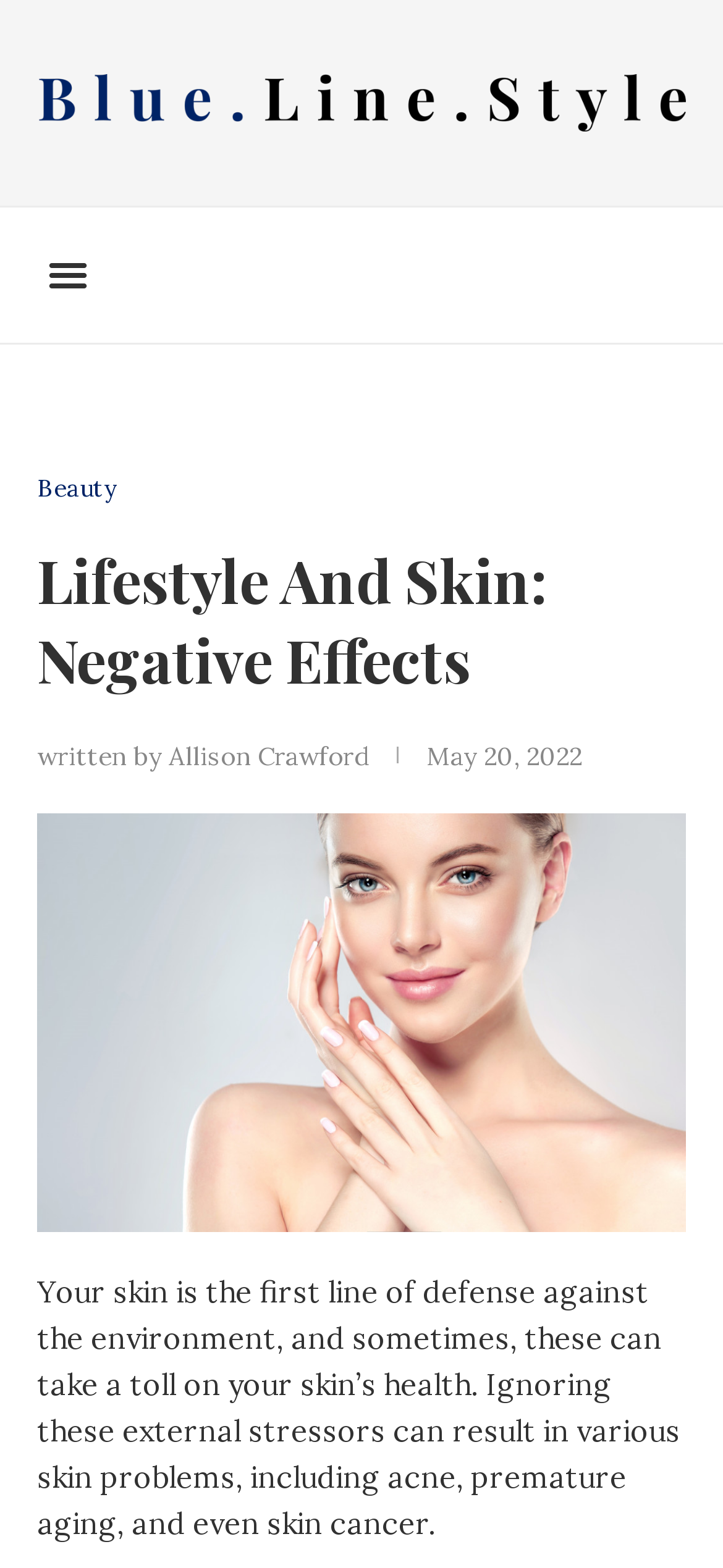Please specify the bounding box coordinates in the format (top-left x, top-left y, bottom-right x, bottom-right y), with all values as floating point numbers between 0 and 1. Identify the bounding box of the UI element described by: written by Allison Crawford

[0.051, 0.469, 0.51, 0.495]